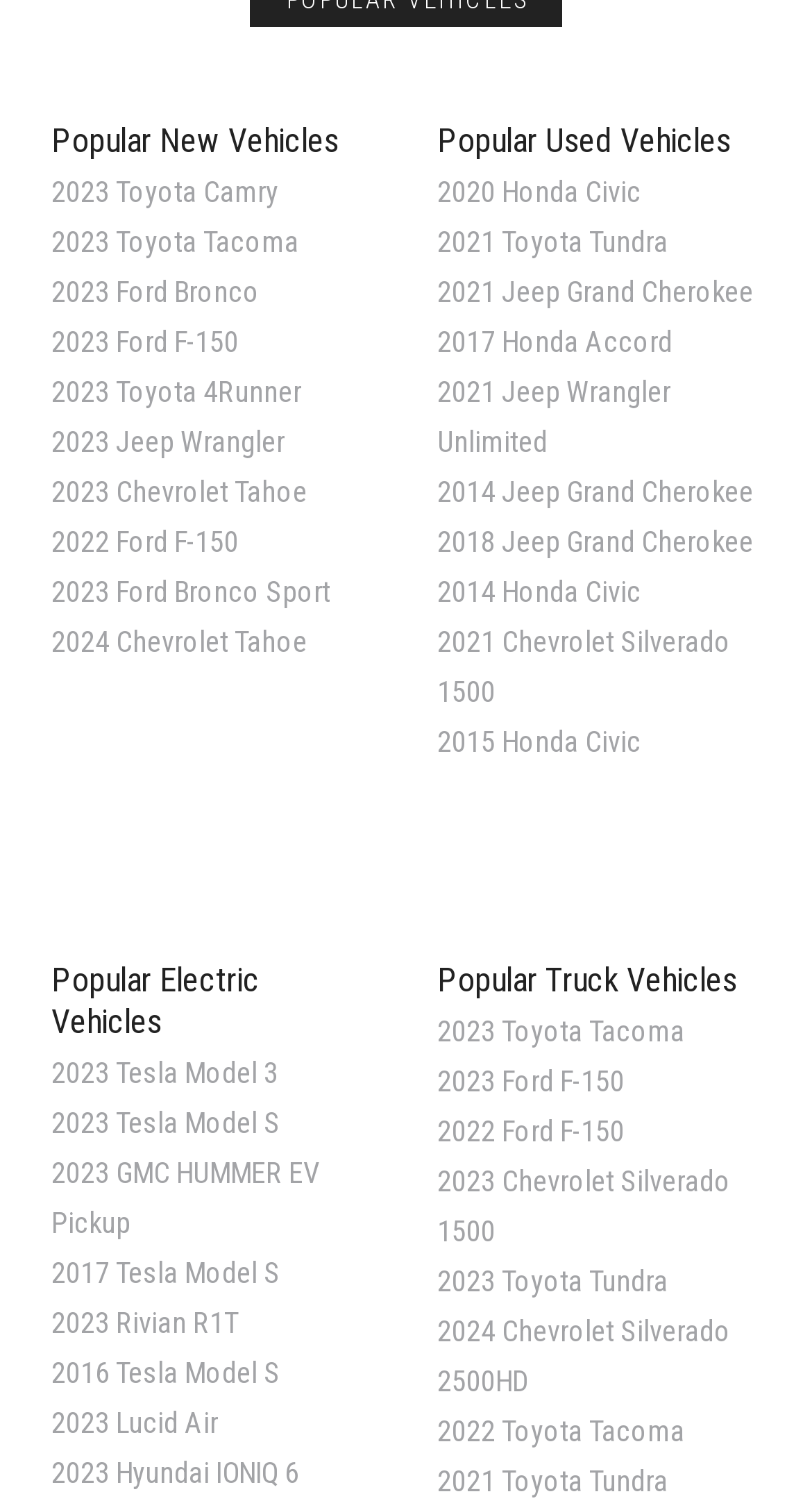Determine the bounding box for the UI element that matches this description: "2023 GMC HUMMER EV Pickup".

[0.063, 0.766, 0.394, 0.821]